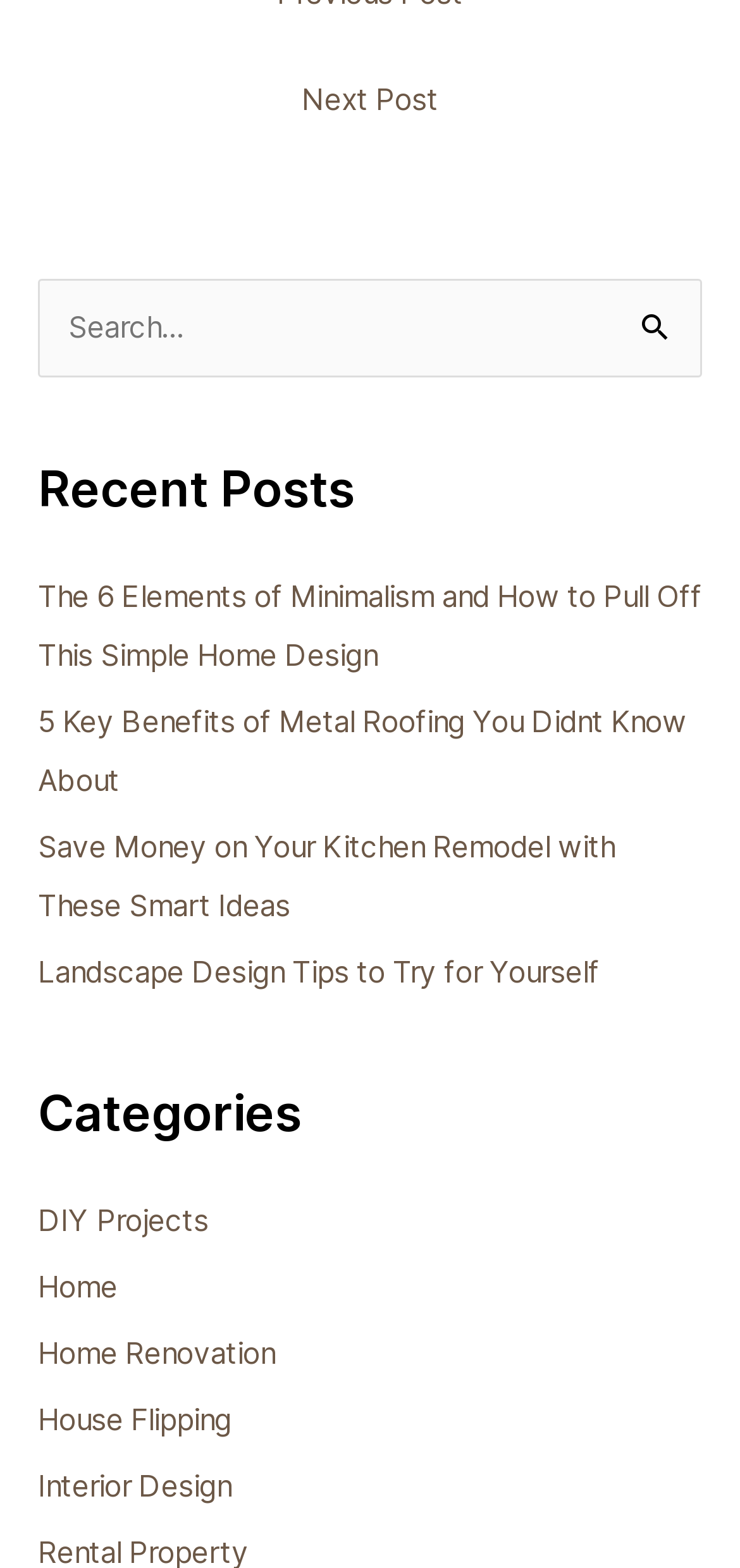Answer this question using a single word or a brief phrase:
What is the position of the 'Next Post' link?

Top-right